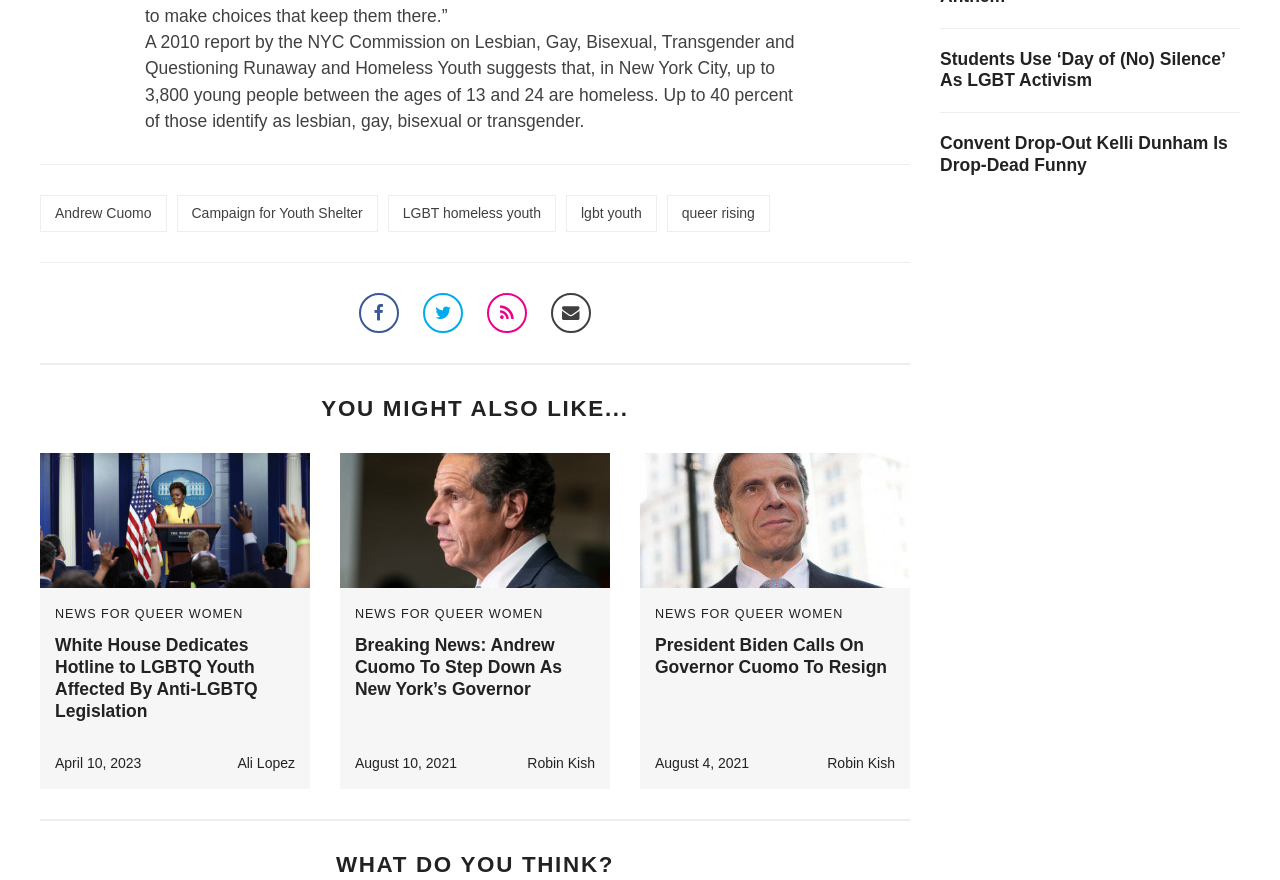Please determine the bounding box coordinates of the clickable area required to carry out the following instruction: "Check the news 'White House Dedicates Hotline to LGBTQ Youth Affected By Anti-LGBTQ Legislation'". The coordinates must be four float numbers between 0 and 1, represented as [left, top, right, bottom].

[0.043, 0.722, 0.23, 0.821]